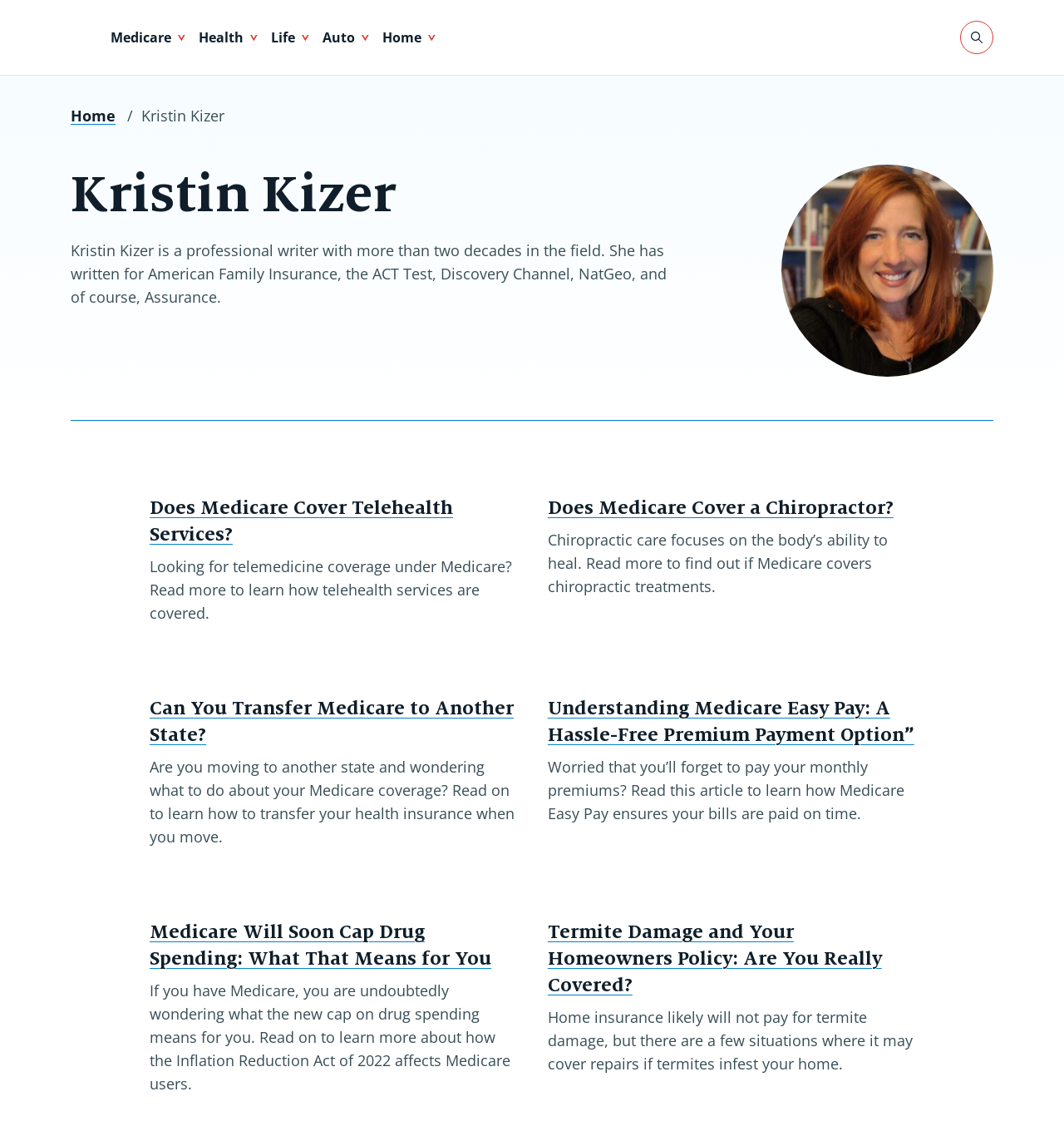Who is the author of the webpage?
Please provide a comprehensive and detailed answer to the question.

I found a heading element [89] with the text 'Kristin Kizer', which suggests that Kristin Kizer is the author of the webpage. This is also supported by the meta description, which mentions Kristin Kizer as a professional writer.